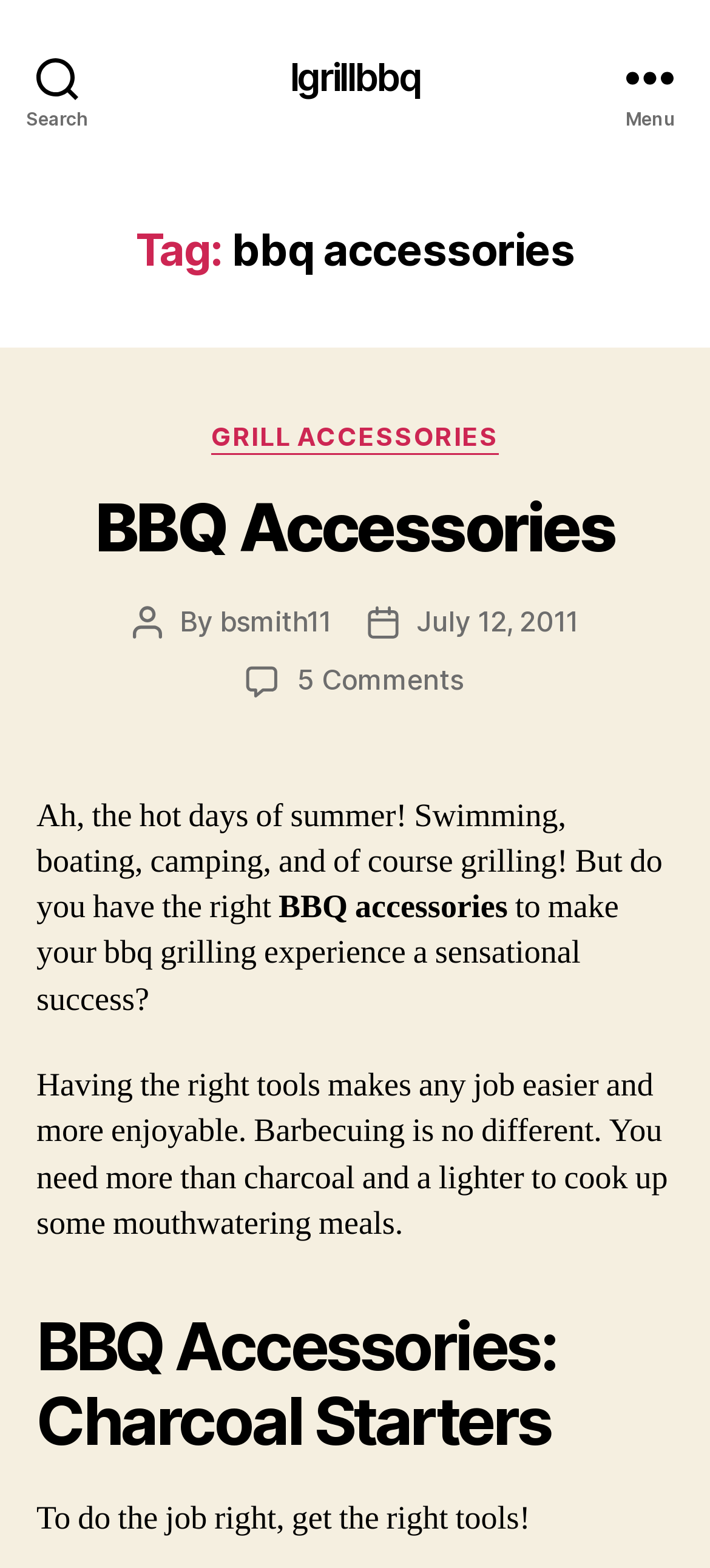What is the main topic of this webpage?
Please provide a full and detailed response to the question.

Based on the webpage content, I can see that the main topic is BBQ Accessories. The heading 'BBQ Accessories' is prominently displayed, and the text content also revolves around BBQ accessories, such as charcoal starters and grilling tools.